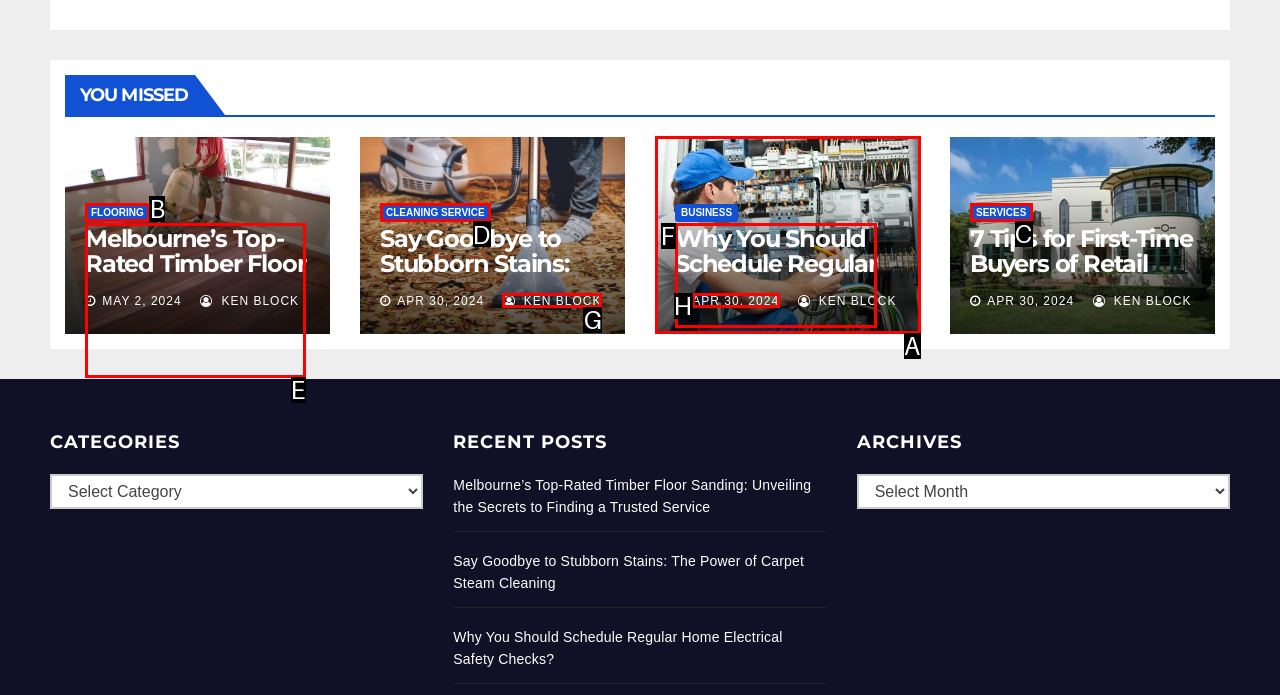Select the letter of the UI element that matches this task: Select 'CLEANING SERVICE'
Provide the answer as the letter of the correct choice.

D